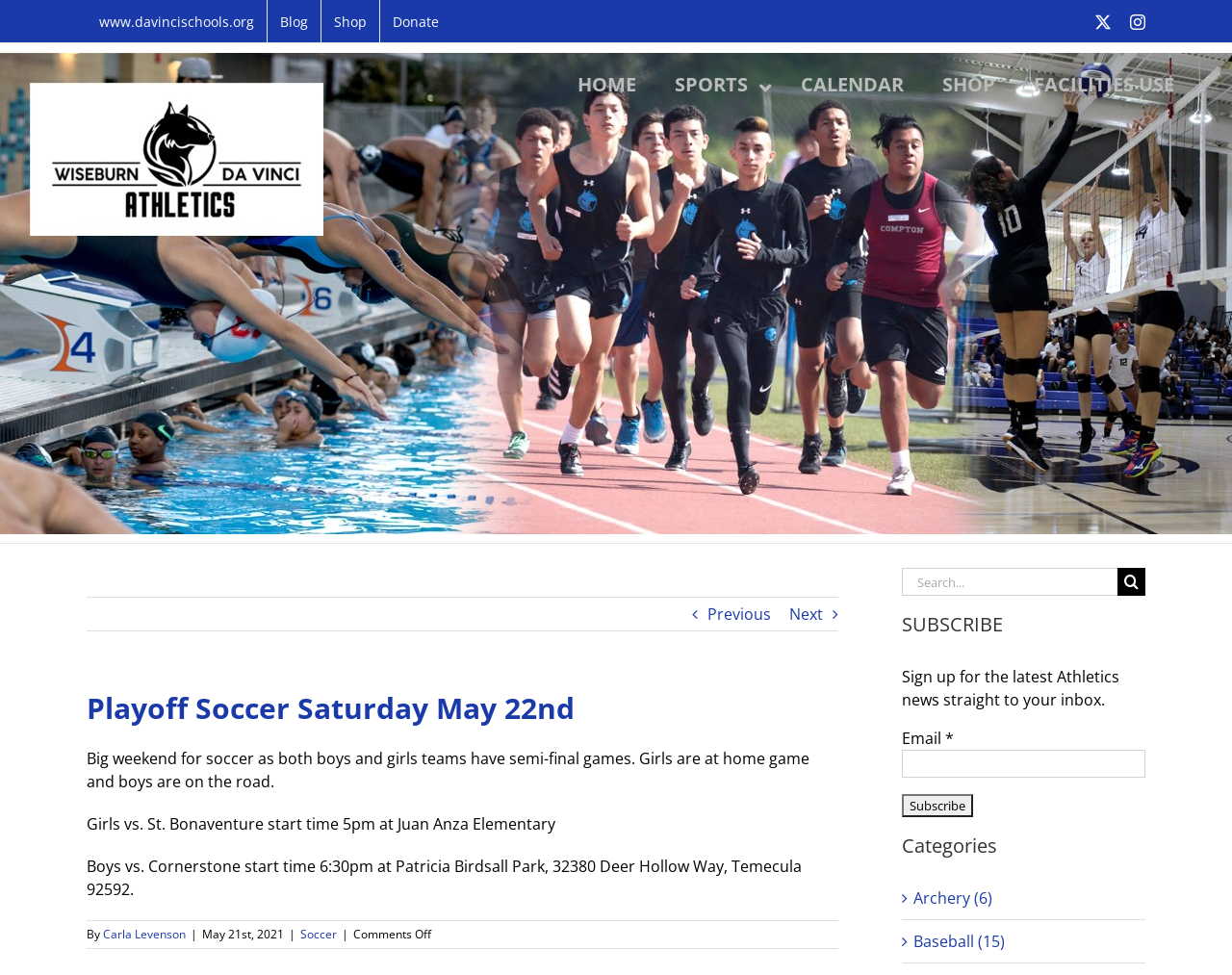Your task is to extract the text of the main heading from the webpage.

Playoff Soccer Saturday May 22nd